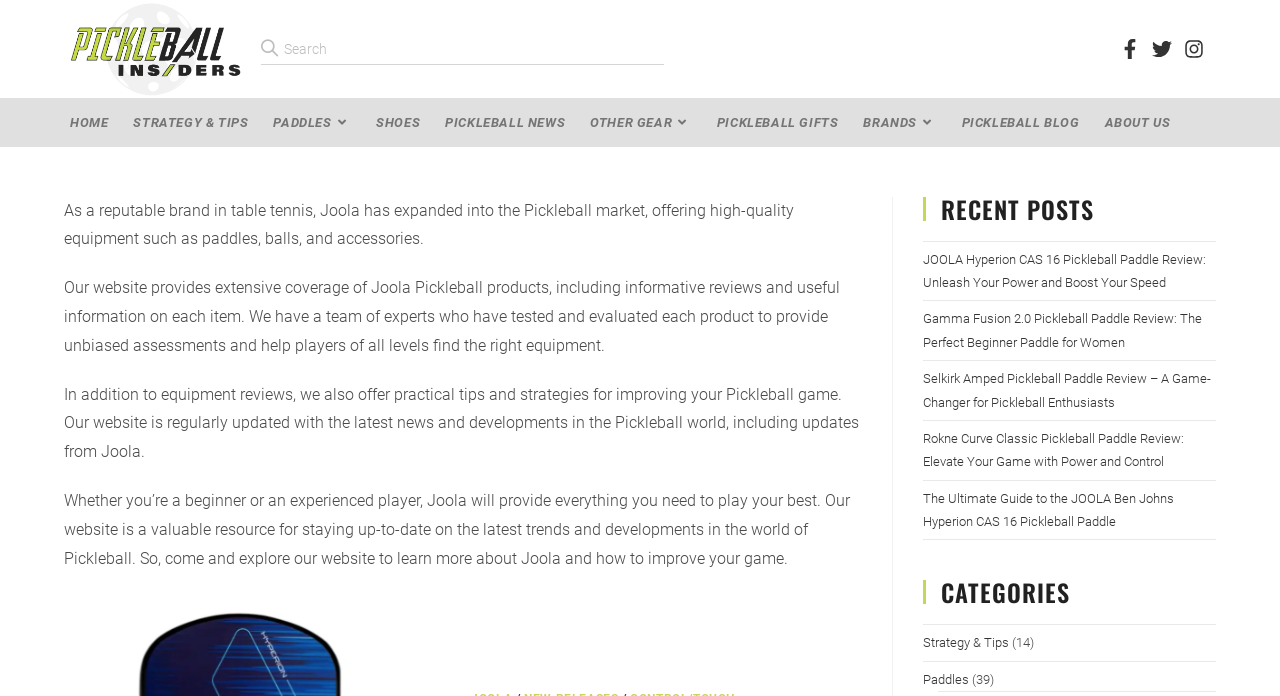Find the bounding box coordinates of the clickable element required to execute the following instruction: "Learn about Paddles". Provide the coordinates as four float numbers between 0 and 1, i.e., [left, top, right, bottom].

[0.721, 0.965, 0.757, 0.987]